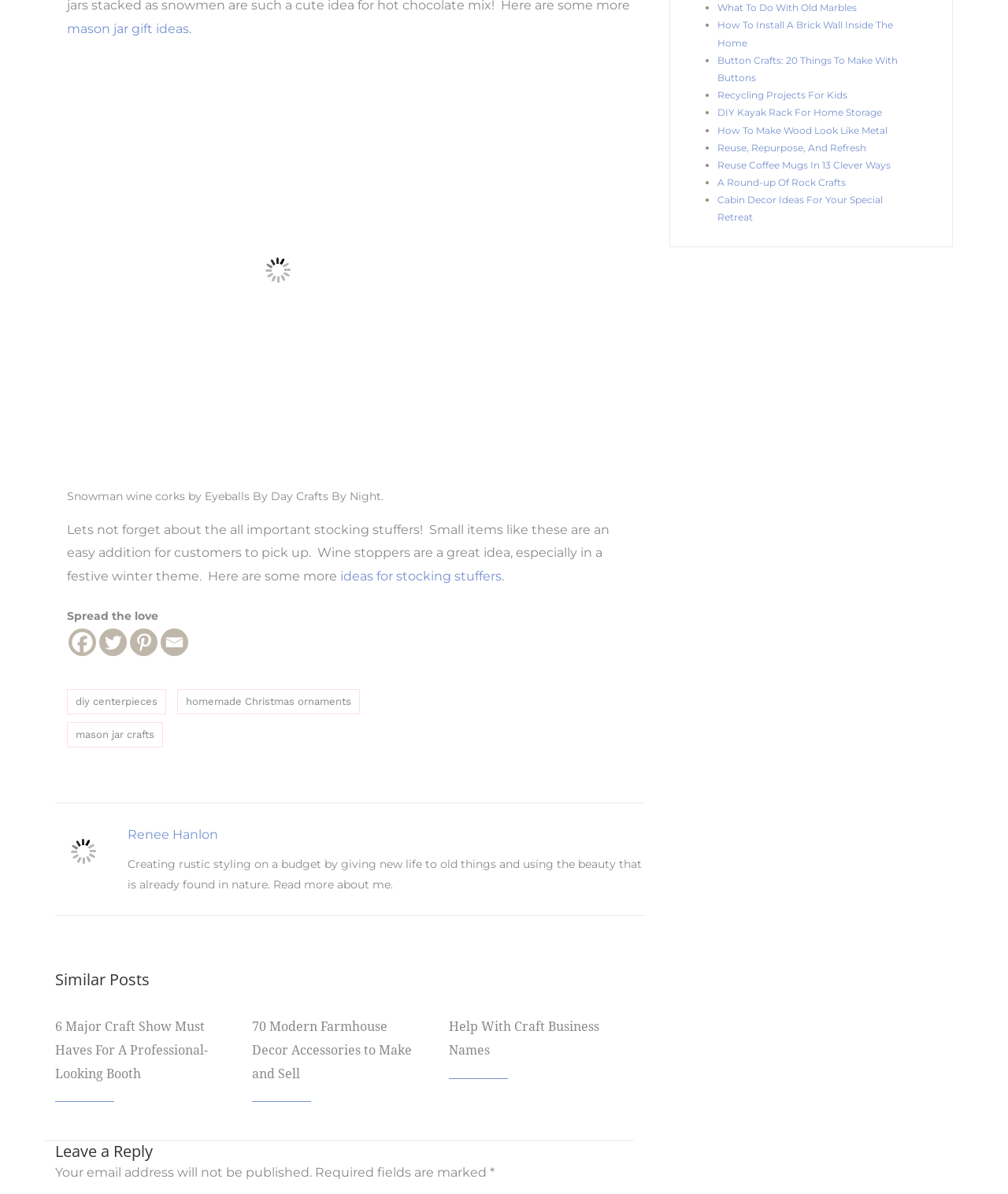Provide the bounding box coordinates of the HTML element described as: "aria-label="Pinterest" title="Pinterest"". The bounding box coordinates should be four float numbers between 0 and 1, i.e., [left, top, right, bottom].

[0.129, 0.527, 0.156, 0.55]